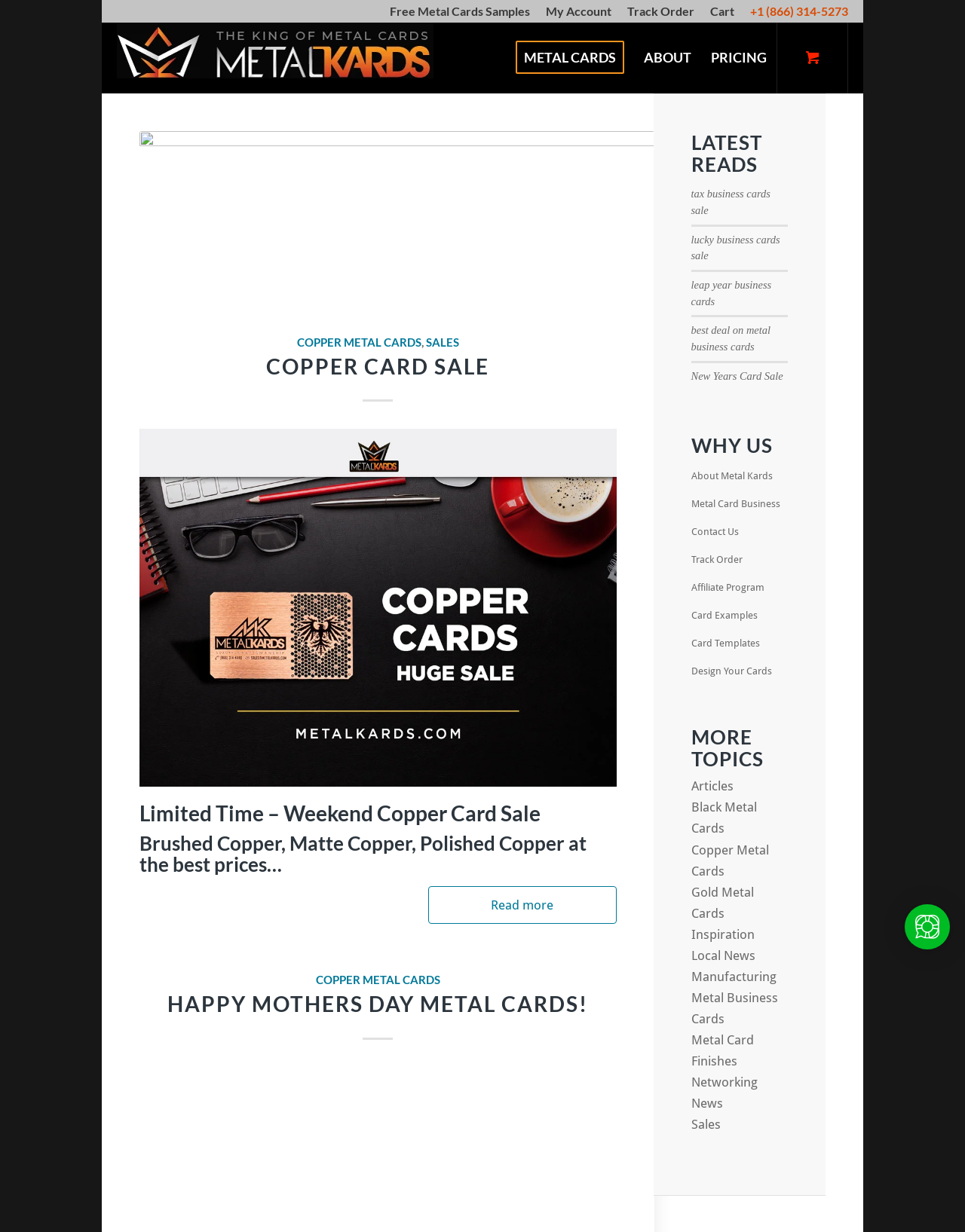Can you show the bounding box coordinates of the region to click on to complete the task described in the instruction: "Check 'Track Order'"?

[0.642, 0.006, 0.728, 0.013]